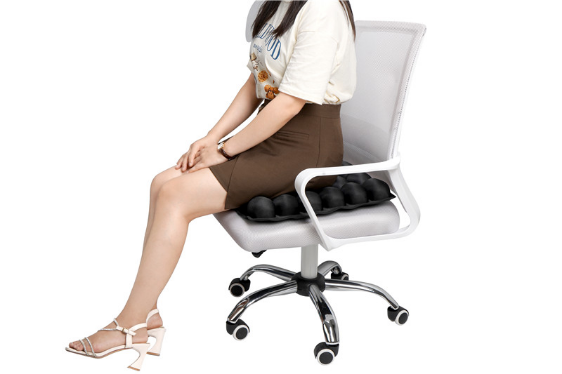What is the benefit of the cushion's breathability?
We need a detailed and exhaustive answer to the question. Please elaborate.

The breathability of the cushion is designed to provide a comfortable experience even during extended use. This is achieved through the cushion's unique design, which fosters breathability and ensures that the user remains comfortable even after sitting for a long time.